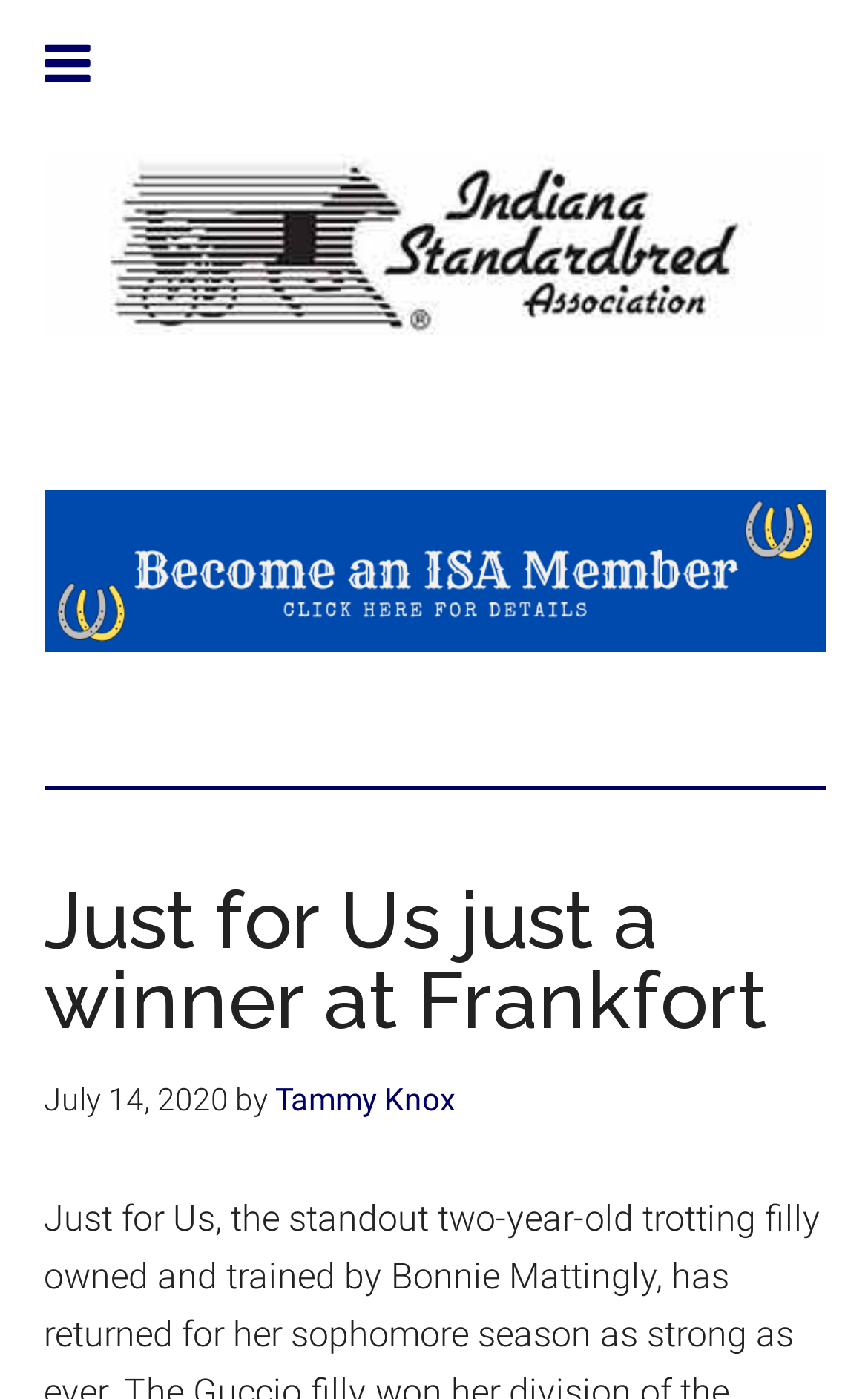Using the webpage screenshot, find the UI element described by Indiana Harness. Provide the bounding box coordinates in the format (top-left x, top-left y, bottom-right x, bottom-right y), ensuring all values are floating point numbers between 0 and 1.

[0.05, 0.064, 0.95, 0.286]